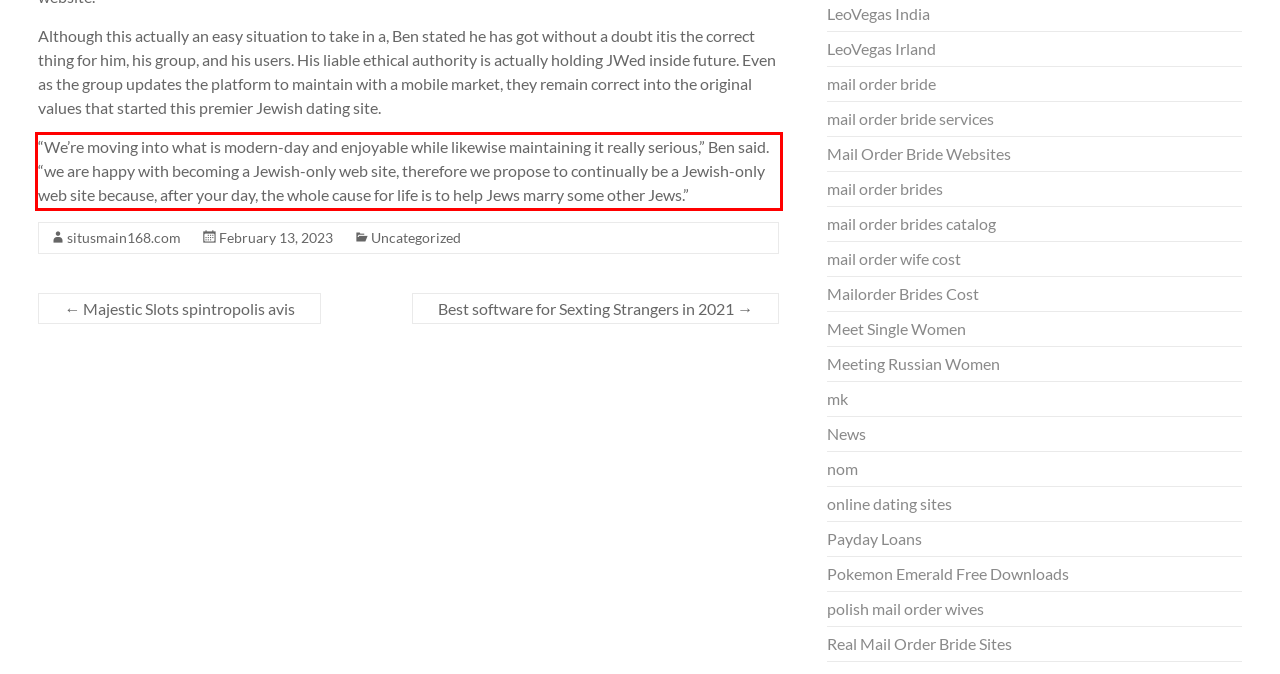Please identify and extract the text from the UI element that is surrounded by a red bounding box in the provided webpage screenshot.

“We’re moving into what is modern-day and enjoyable while likewise maintaining it really serious,” Ben said. “we are happy with becoming a Jewish-only web site, therefore we propose to continually be a Jewish-only web site because, after your day, the whole cause for life is to help Jews marry some other Jews.”